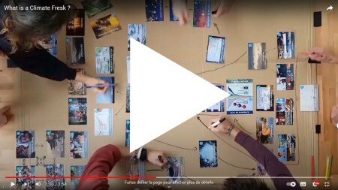What is the purpose of the Climate Fresk project?
Please answer the question as detailed as possible.

The surrounding materials in the image hint at the educational and interactive nature of the Climate Fresk project, which encourages engagement and dialogue among individuals in both personal and corporate contexts, suggesting that the project aims to educate and interact with people about climate change.